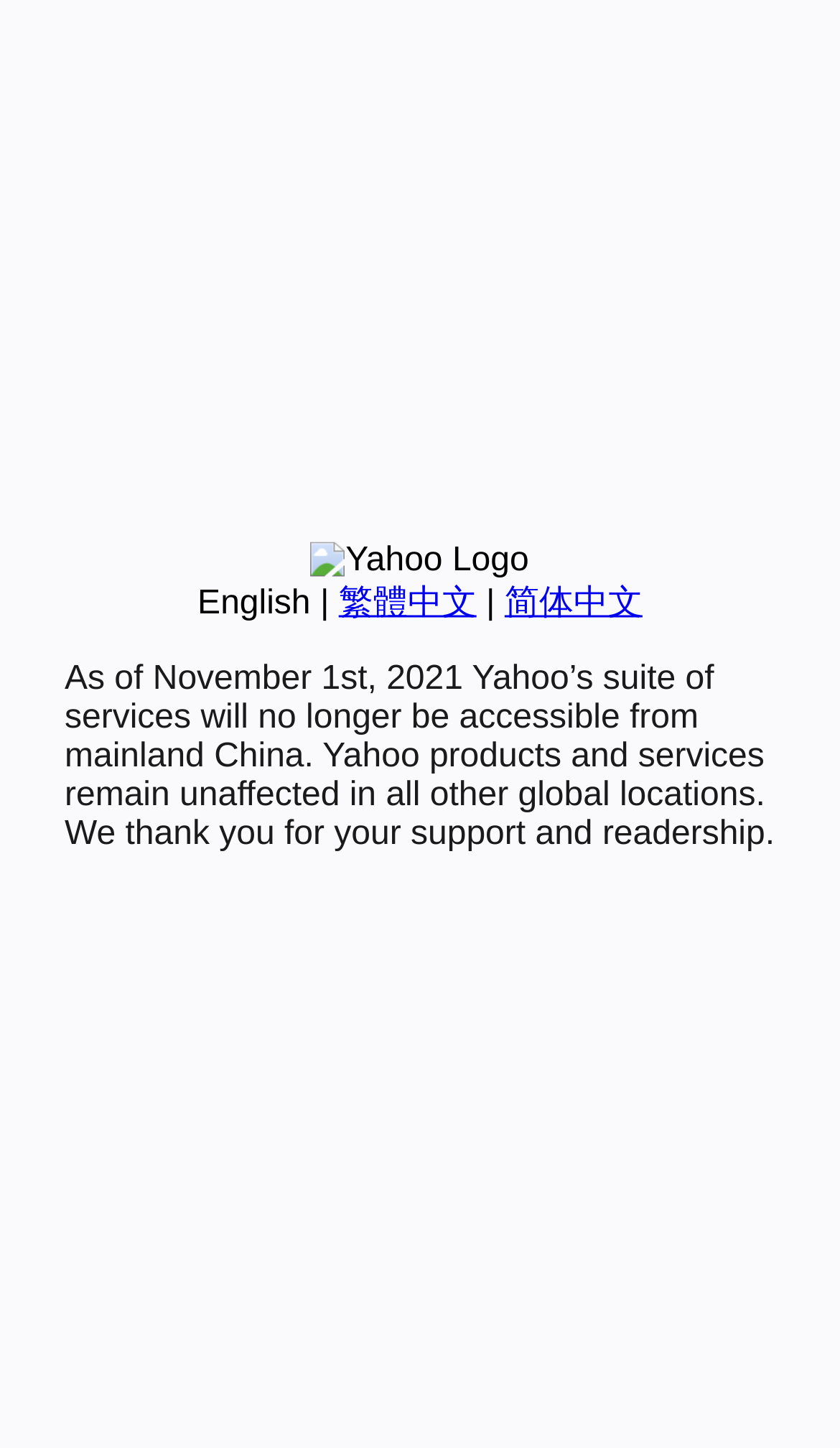Using the provided element description "简体中文", determine the bounding box coordinates of the UI element.

[0.601, 0.404, 0.765, 0.429]